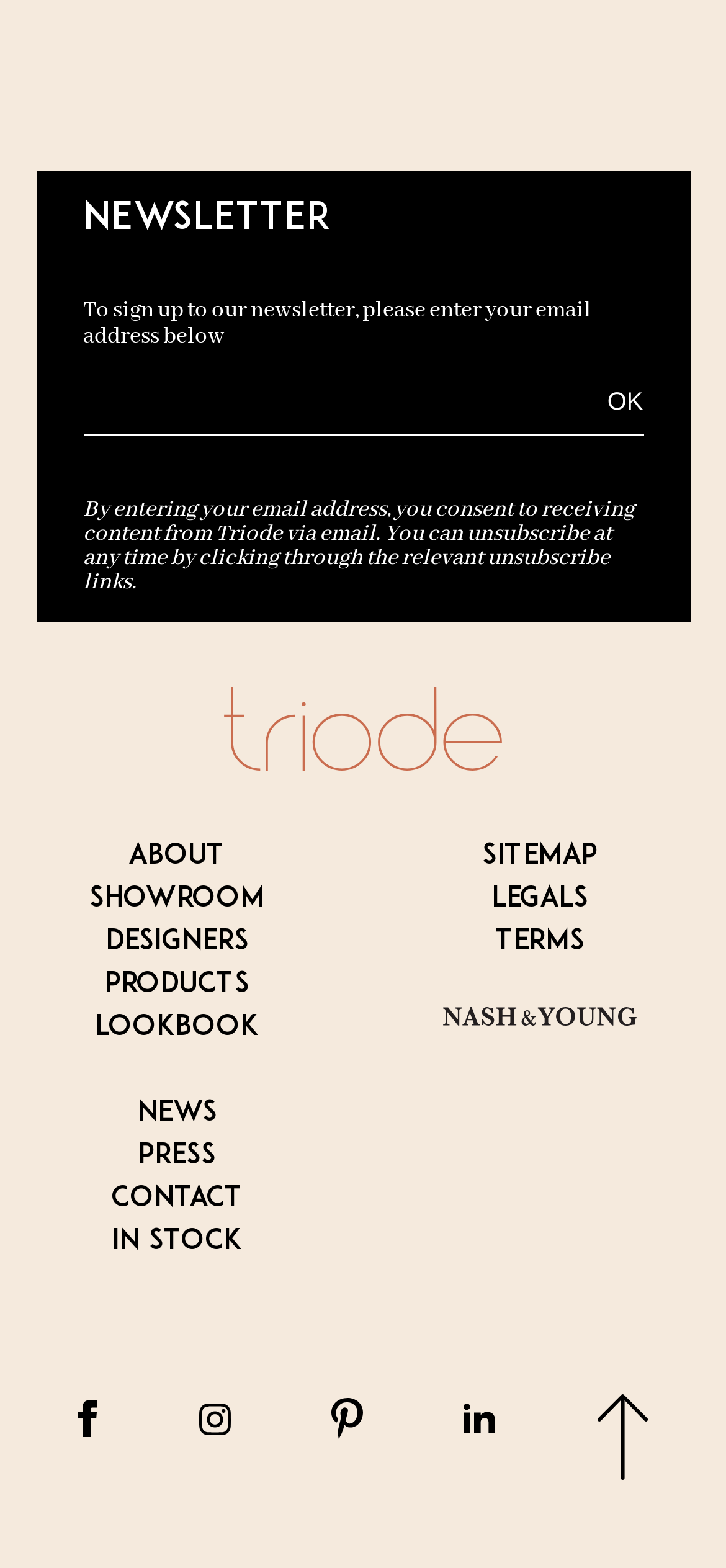Give a one-word or one-phrase response to the question: 
What is the logo of the website?

Triode